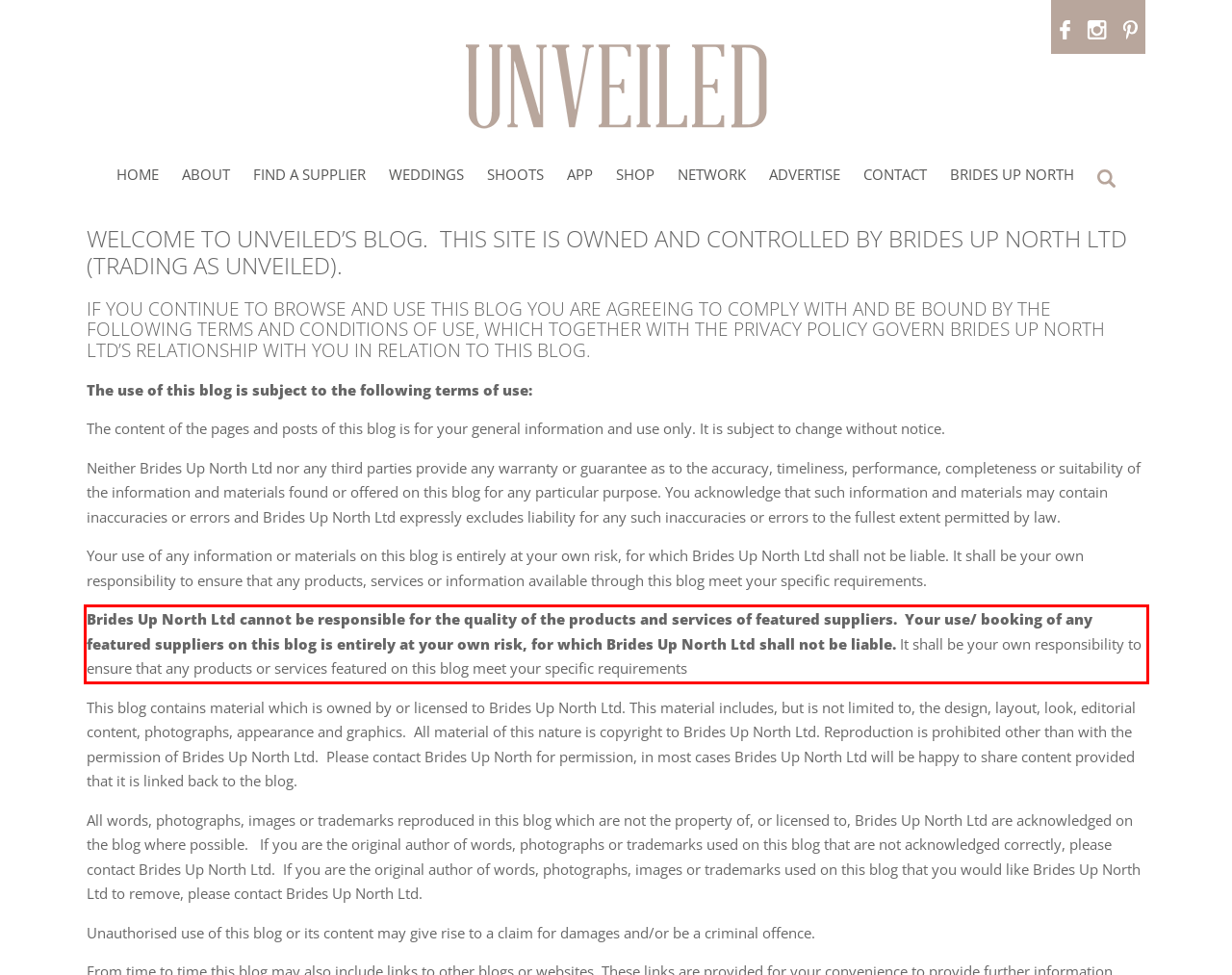Please take the screenshot of the webpage, find the red bounding box, and generate the text content that is within this red bounding box.

Brides Up North Ltd cannot be responsible for the quality of the products and services of featured suppliers. Your use/ booking of any featured suppliers on this blog is entirely at your own risk, for which Brides Up North Ltd shall not be liable. It shall be your own responsibility to ensure that any products or services featured on this blog meet your specific requirements